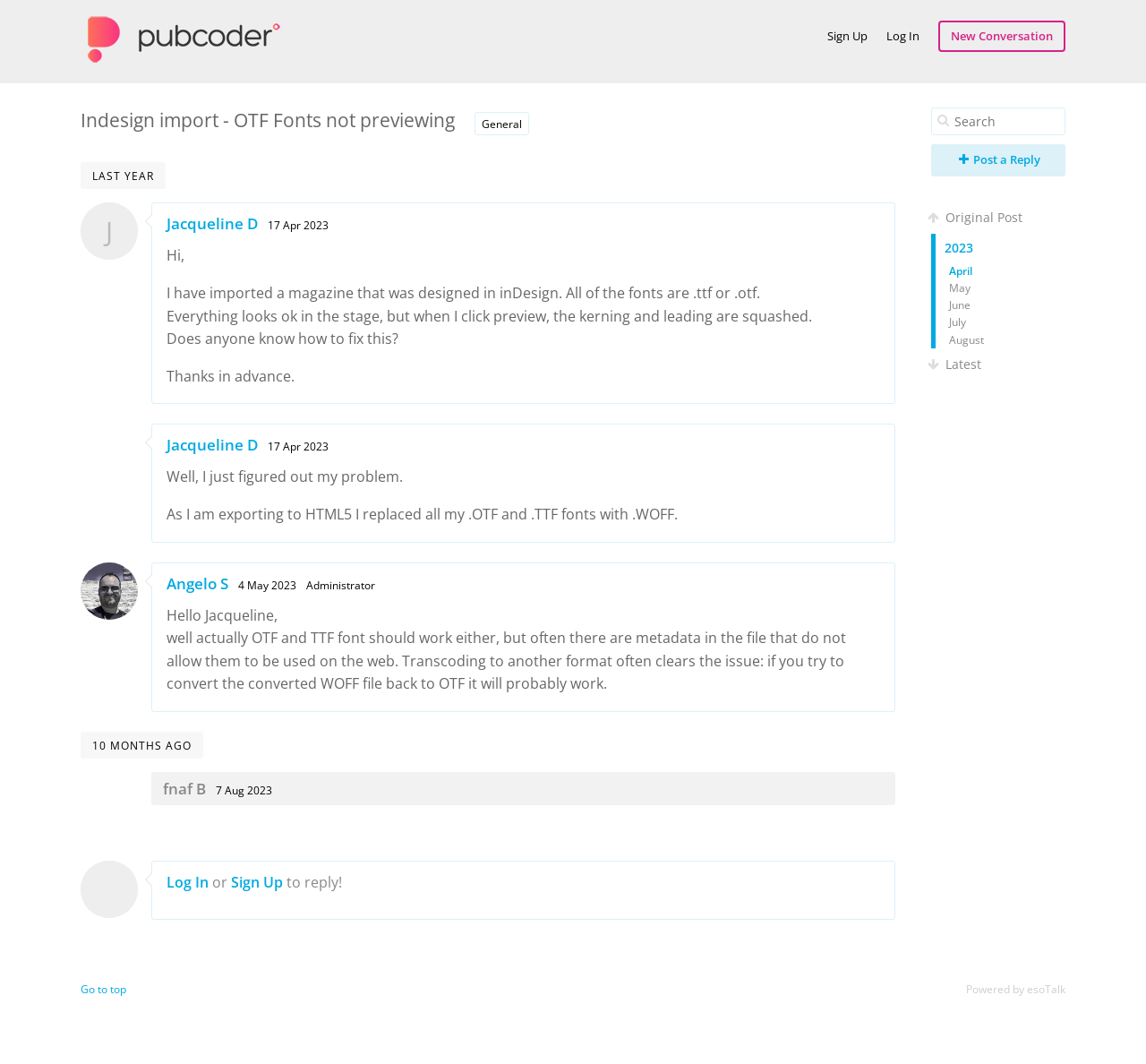Find the bounding box coordinates of the element to click in order to complete the given instruction: "Log In."

[0.773, 0.026, 0.802, 0.041]